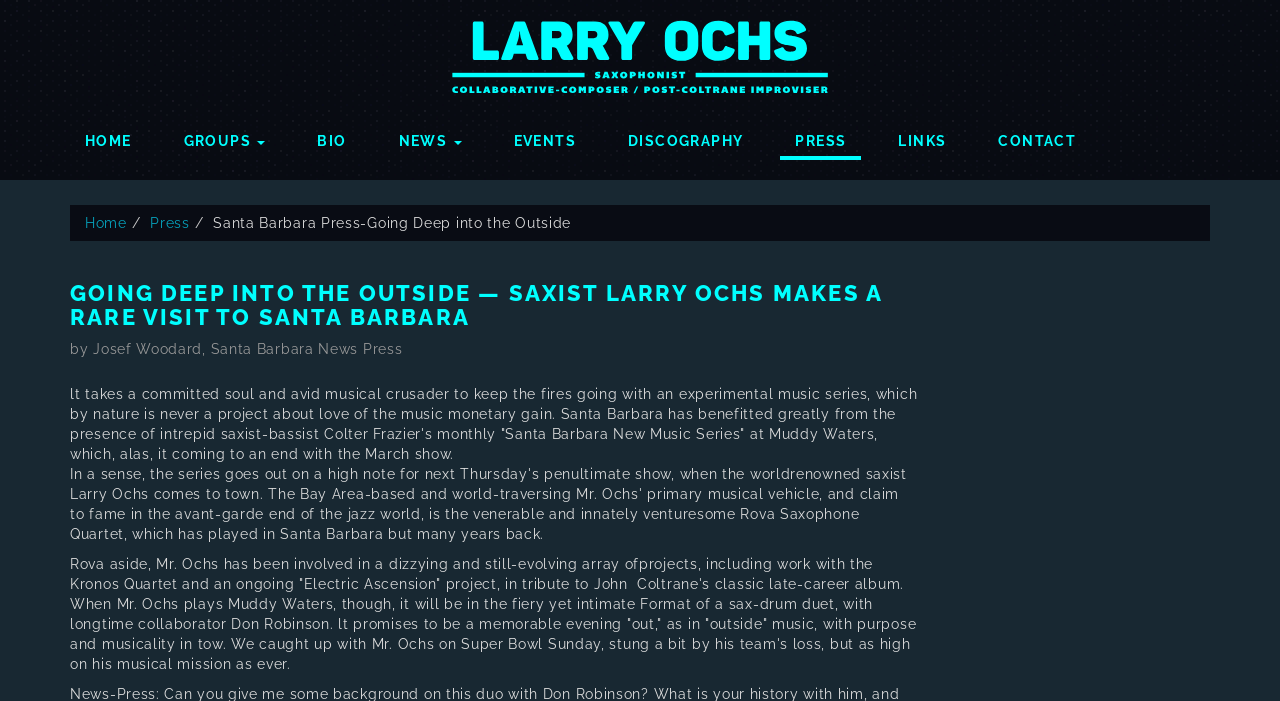Who is the collaborator of Larry Ochs mentioned in the article? Analyze the screenshot and reply with just one word or a short phrase.

Don Robinson